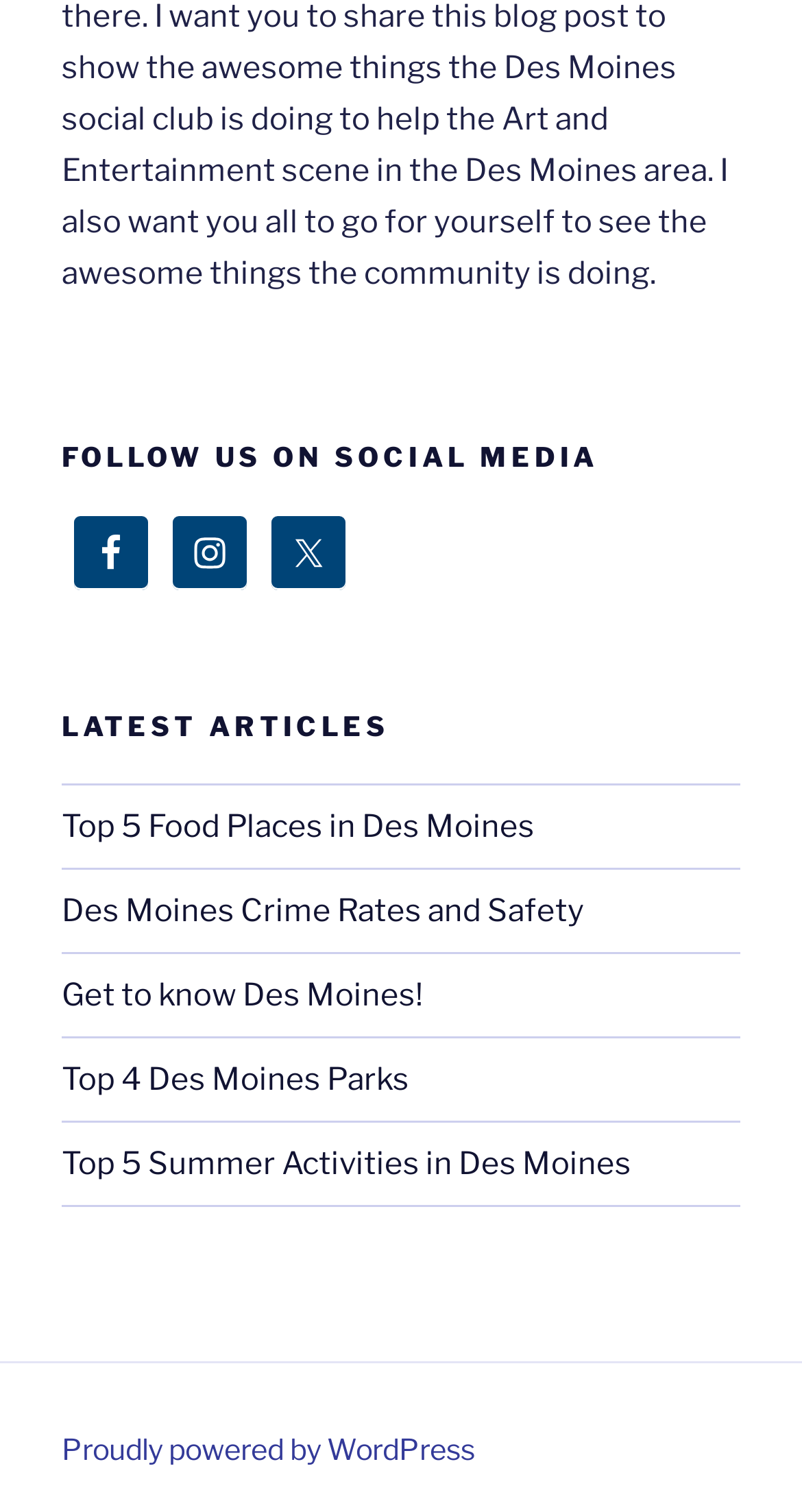Specify the bounding box coordinates of the element's region that should be clicked to achieve the following instruction: "Read the latest article about Des Moines". The bounding box coordinates consist of four float numbers between 0 and 1, in the format [left, top, right, bottom].

[0.077, 0.534, 0.667, 0.559]